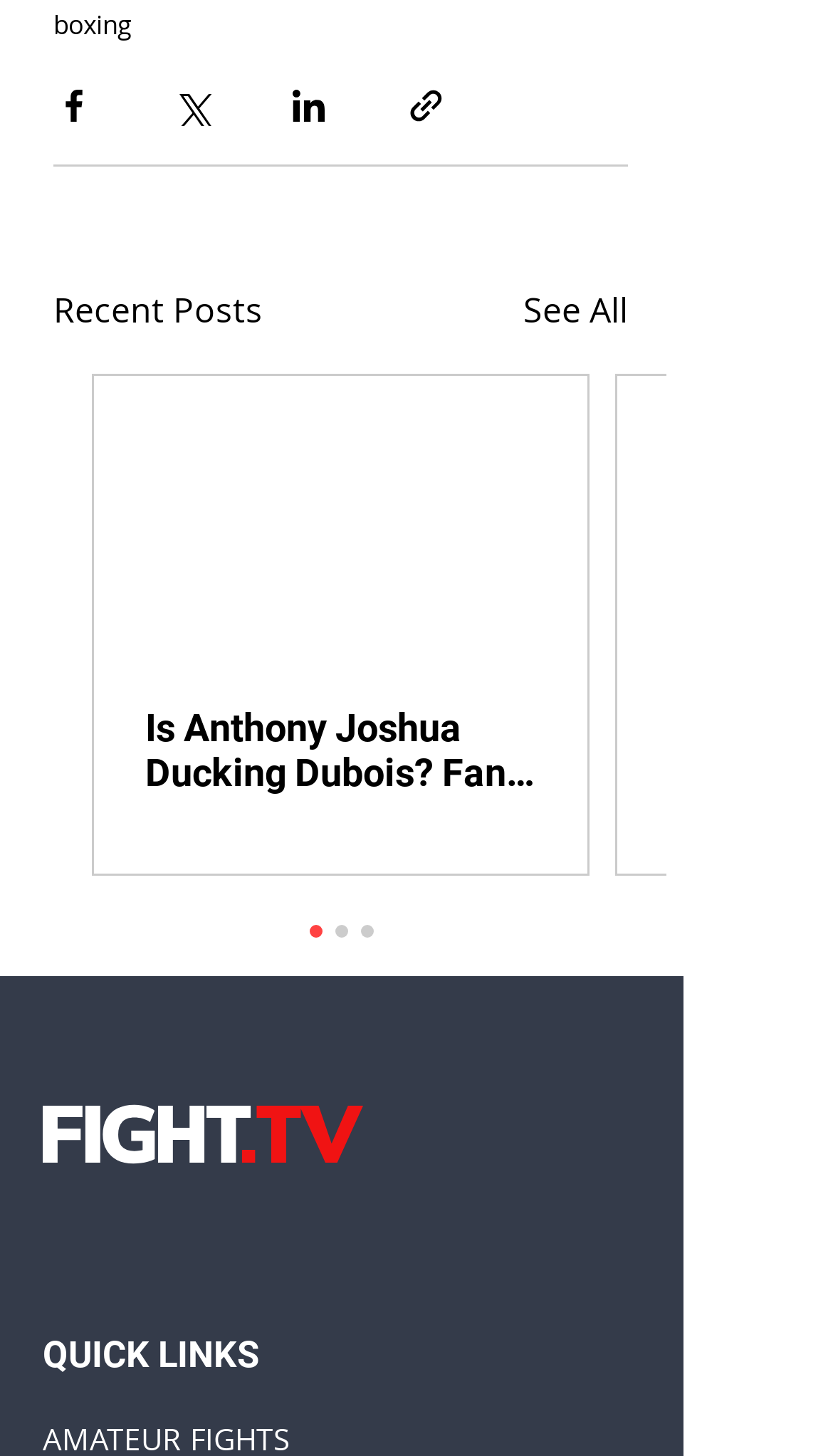Show the bounding box coordinates of the region that should be clicked to follow the instruction: "Share via Facebook."

[0.064, 0.058, 0.113, 0.086]